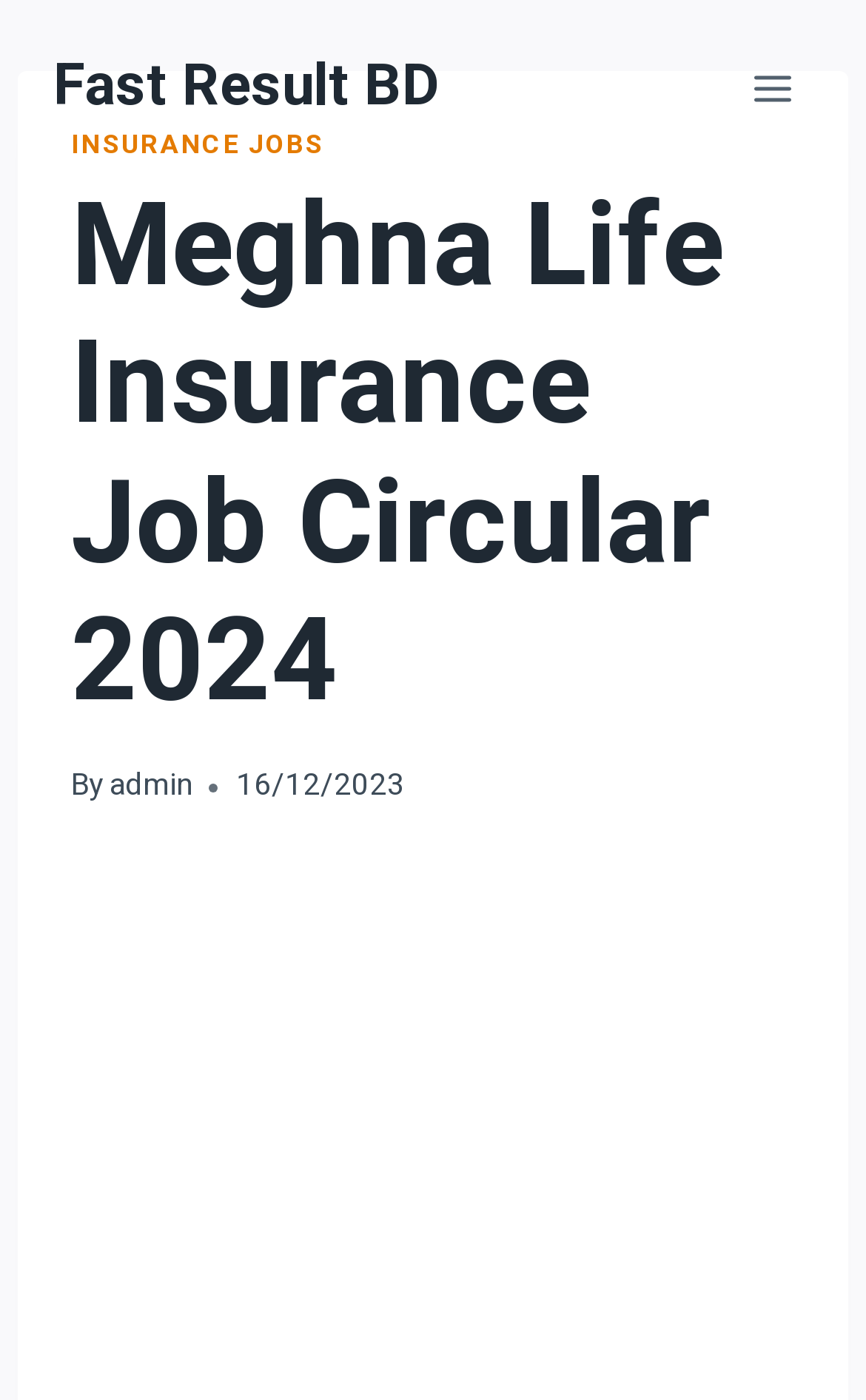When was the job circular posted?
Please use the visual content to give a single word or phrase answer.

16/12/2023